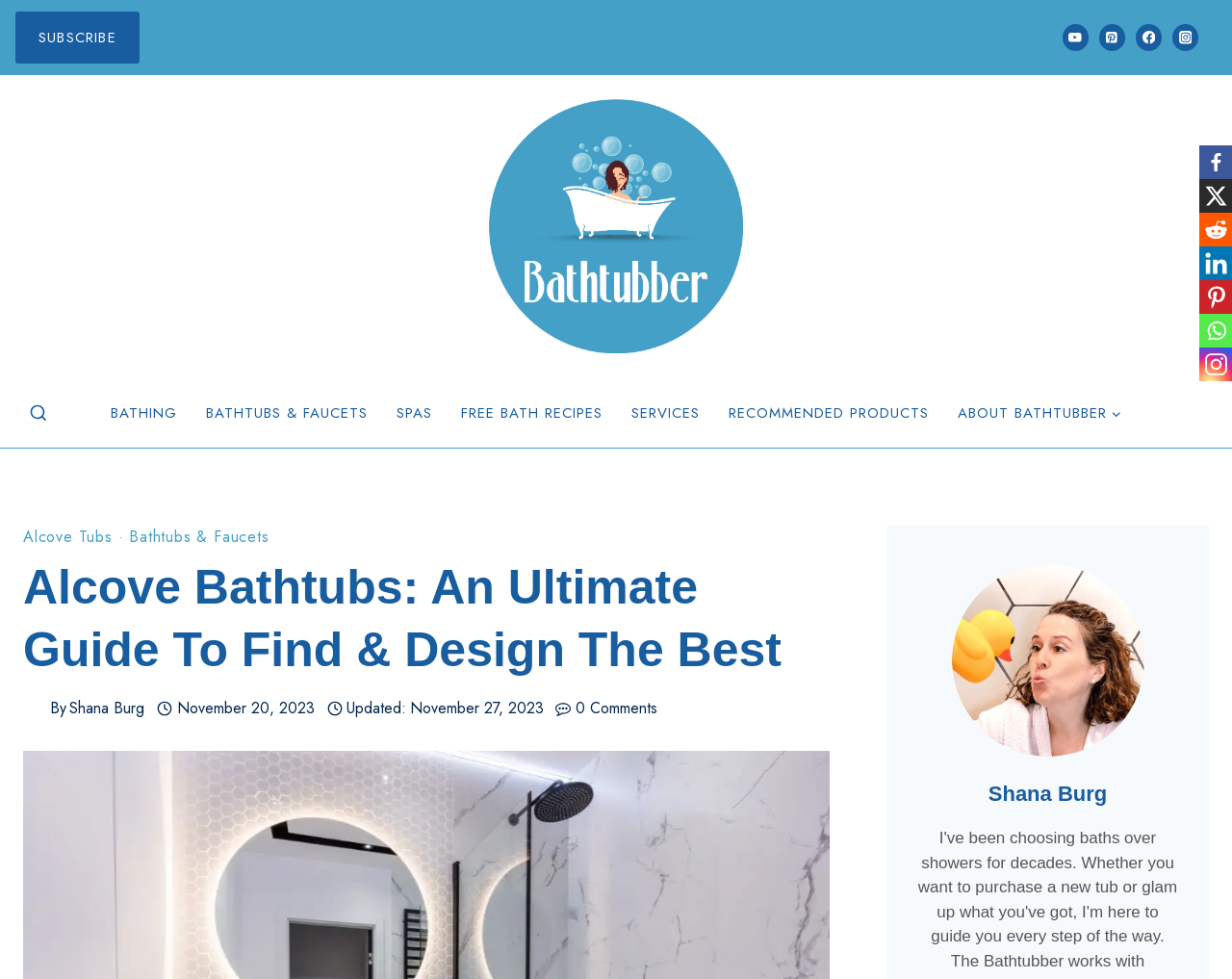Locate the bounding box coordinates of the clickable region necessary to complete the following instruction: "Search for something". Provide the coordinates in the format of four float numbers between 0 and 1, i.e., [left, top, right, bottom].

[0.023, 0.412, 0.039, 0.432]